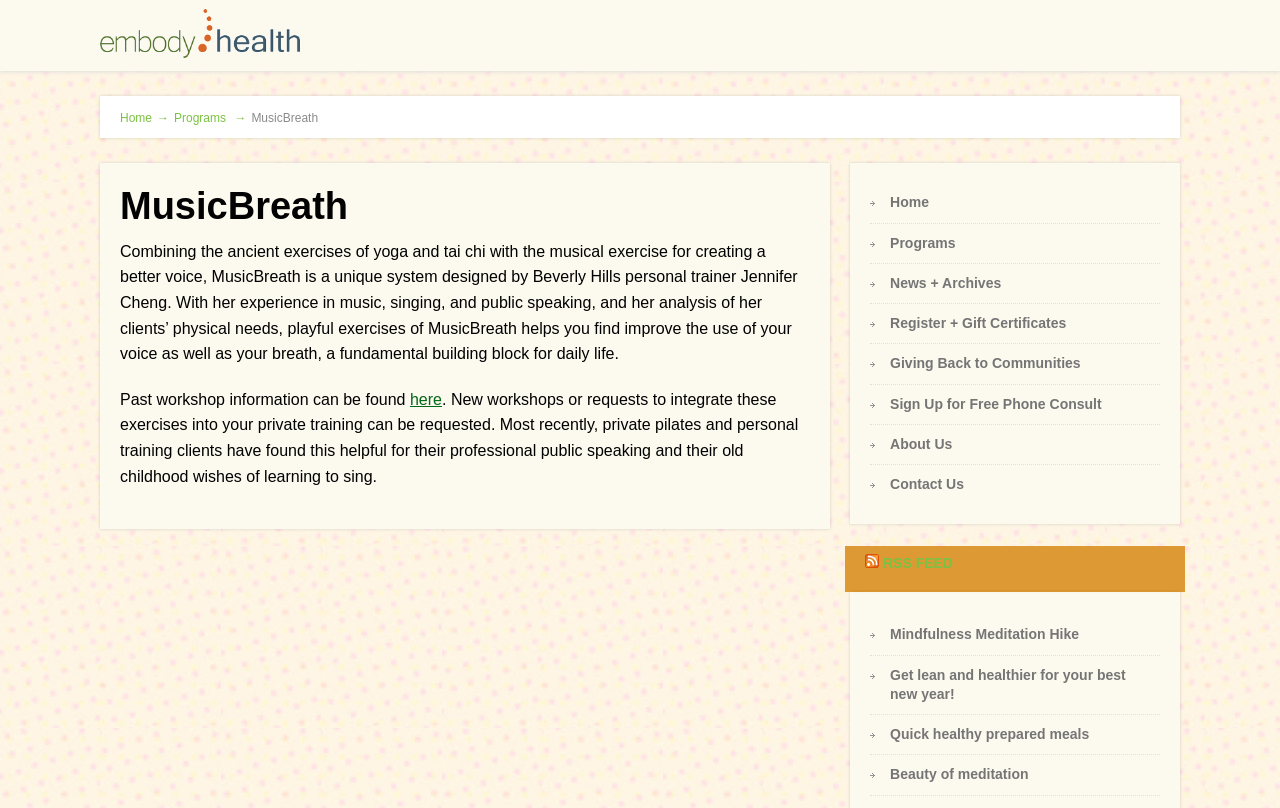Locate the coordinates of the bounding box for the clickable region that fulfills this instruction: "Sign up for a free phone consult".

[0.695, 0.49, 0.861, 0.509]